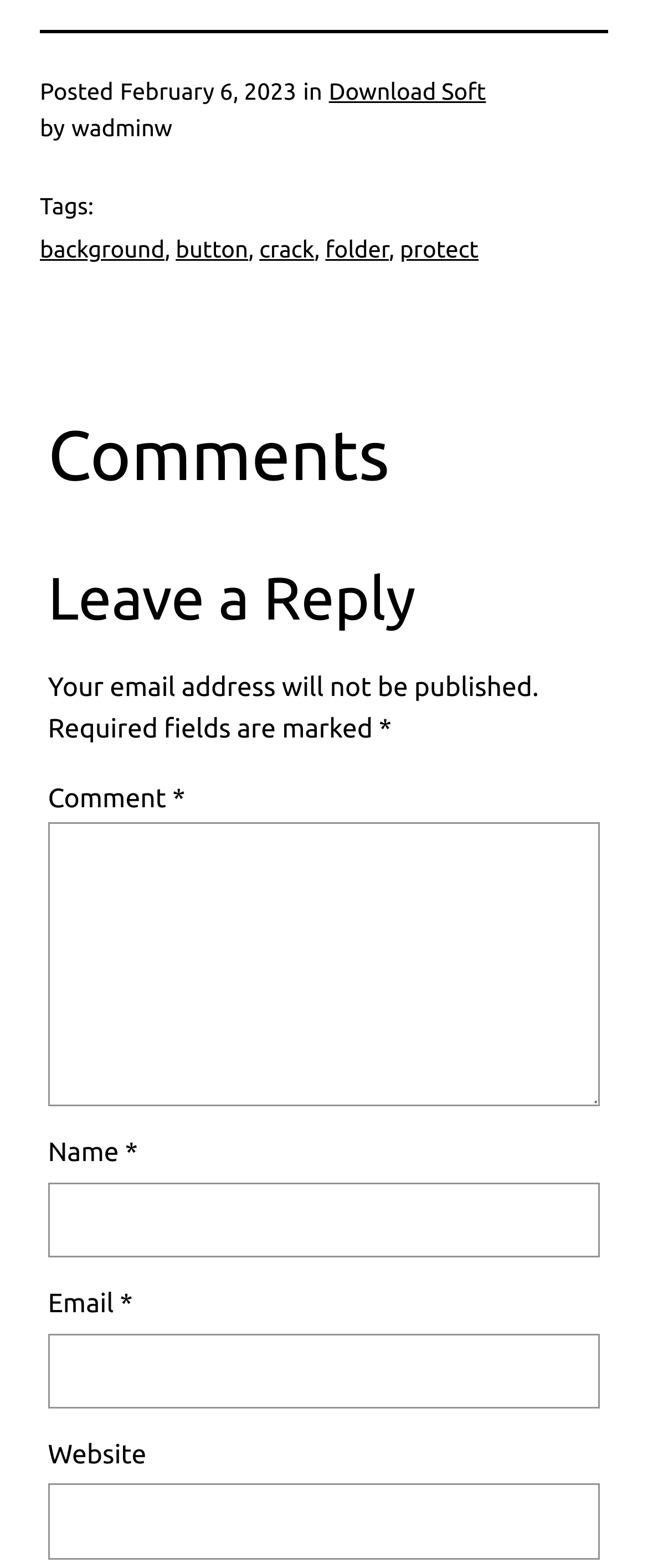Show the bounding box coordinates of the region that should be clicked to follow the instruction: "Click the 'background' tag."

[0.062, 0.15, 0.254, 0.167]